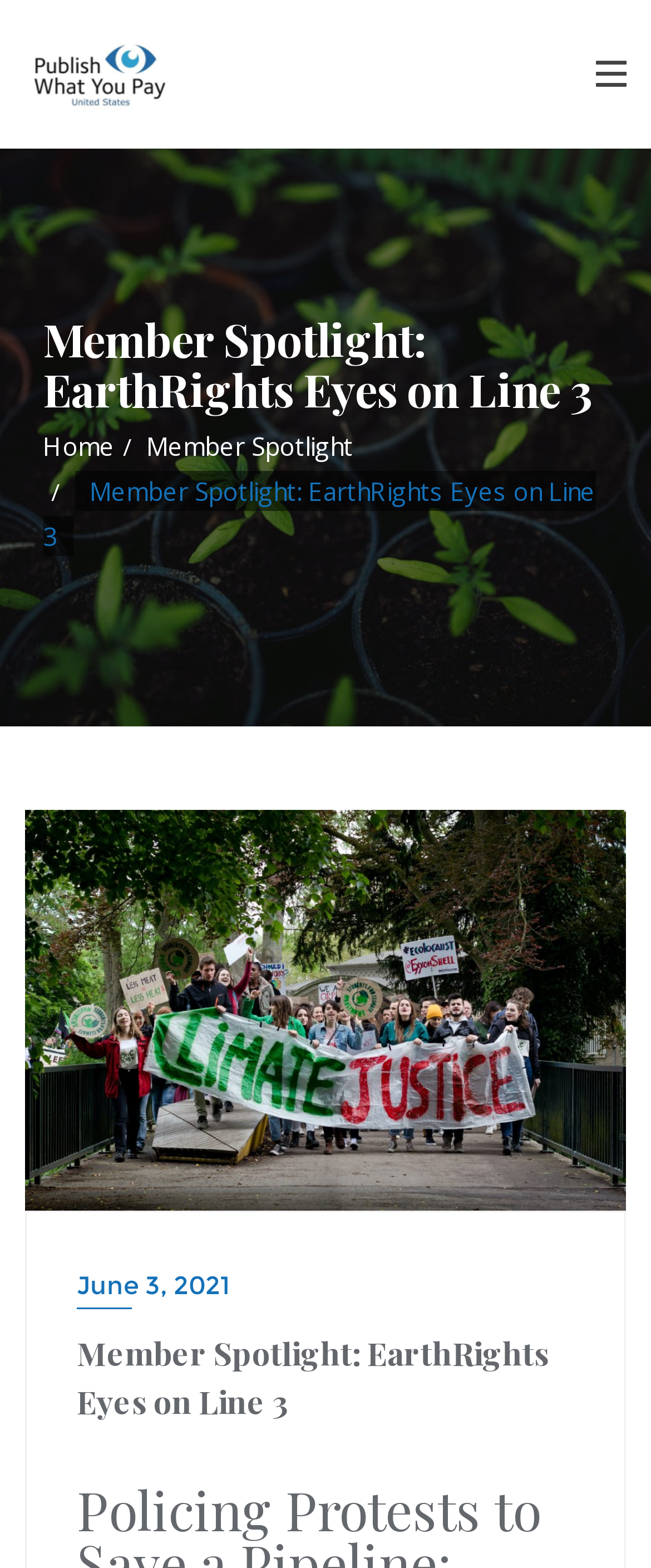Give the bounding box coordinates for the element described as: "Home".

[0.066, 0.274, 0.176, 0.295]